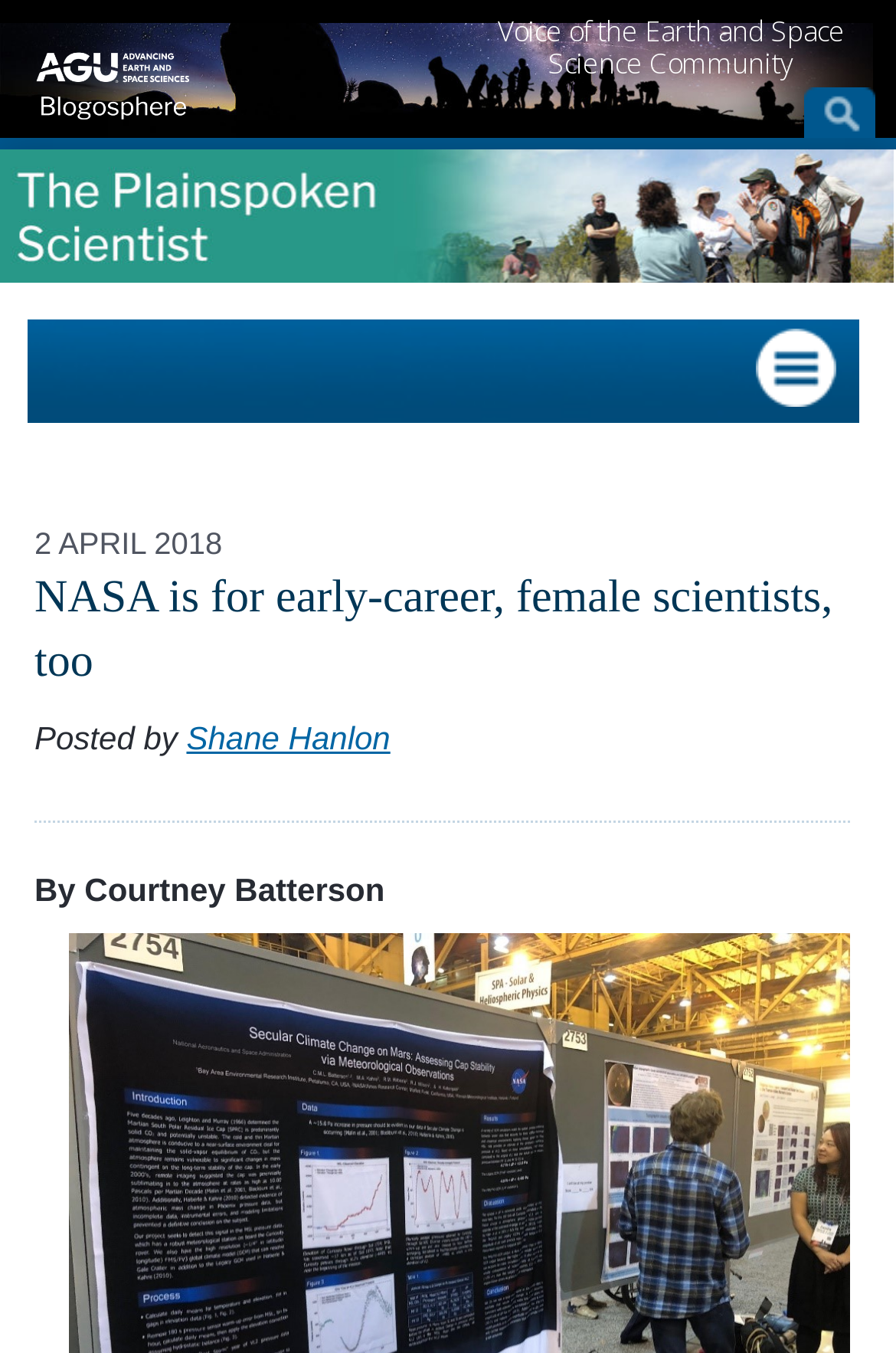Carefully observe the image and respond to the question with a detailed answer:
What organization is mentioned in the post title?

I found the organization by looking at the heading element with the text 'NASA is for early-career, female scientists, too' at coordinates [0.038, 0.418, 0.949, 0.514]. The text mentions NASA as the organization.